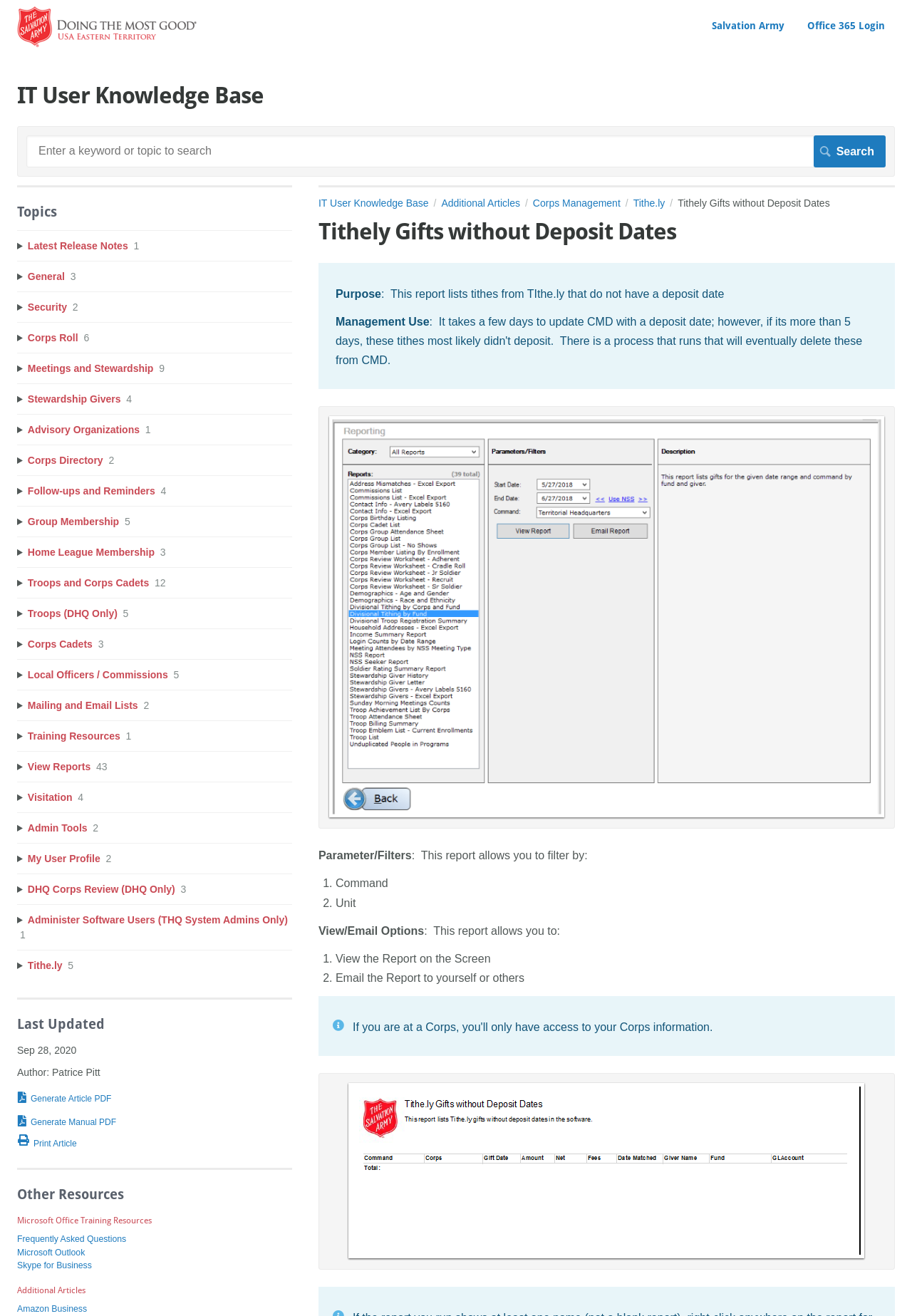Provide the bounding box coordinates of the HTML element described as: "Contact Us". The bounding box coordinates should be four float numbers between 0 and 1, i.e., [left, top, right, bottom].

None